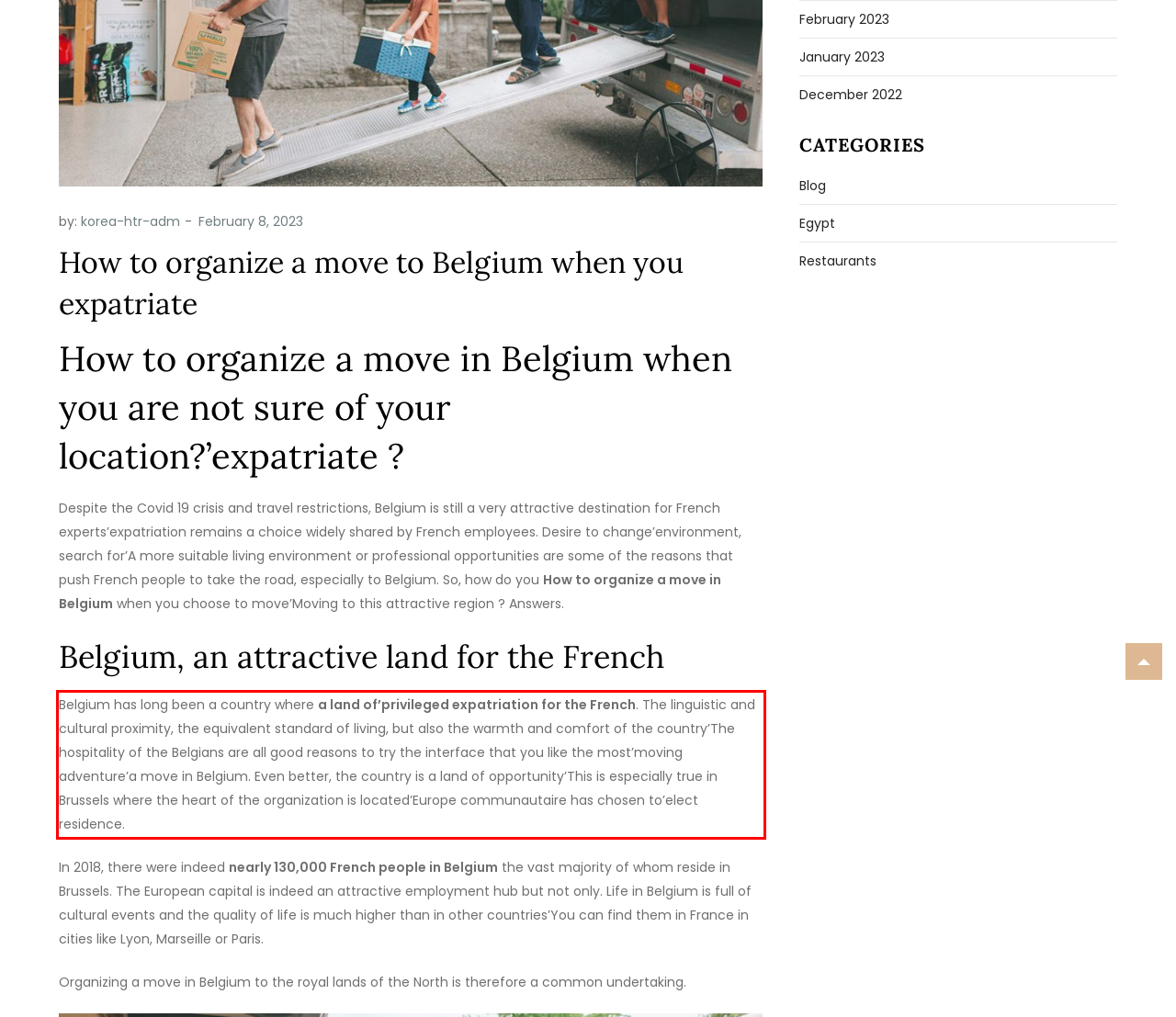You are given a webpage screenshot with a red bounding box around a UI element. Extract and generate the text inside this red bounding box.

Belgium has long been a country where a land of’privileged expatriation for the French. The linguistic and cultural proximity, the equivalent standard of living, but also the warmth and comfort of the country’The hospitality of the Belgians are all good reasons to try the interface that you like the most’moving adventure’a move in Belgium. Even better, the country is a land of opportunity’This is especially true in Brussels where the heart of the organization is located’Europe communautaire has chosen to’elect residence.